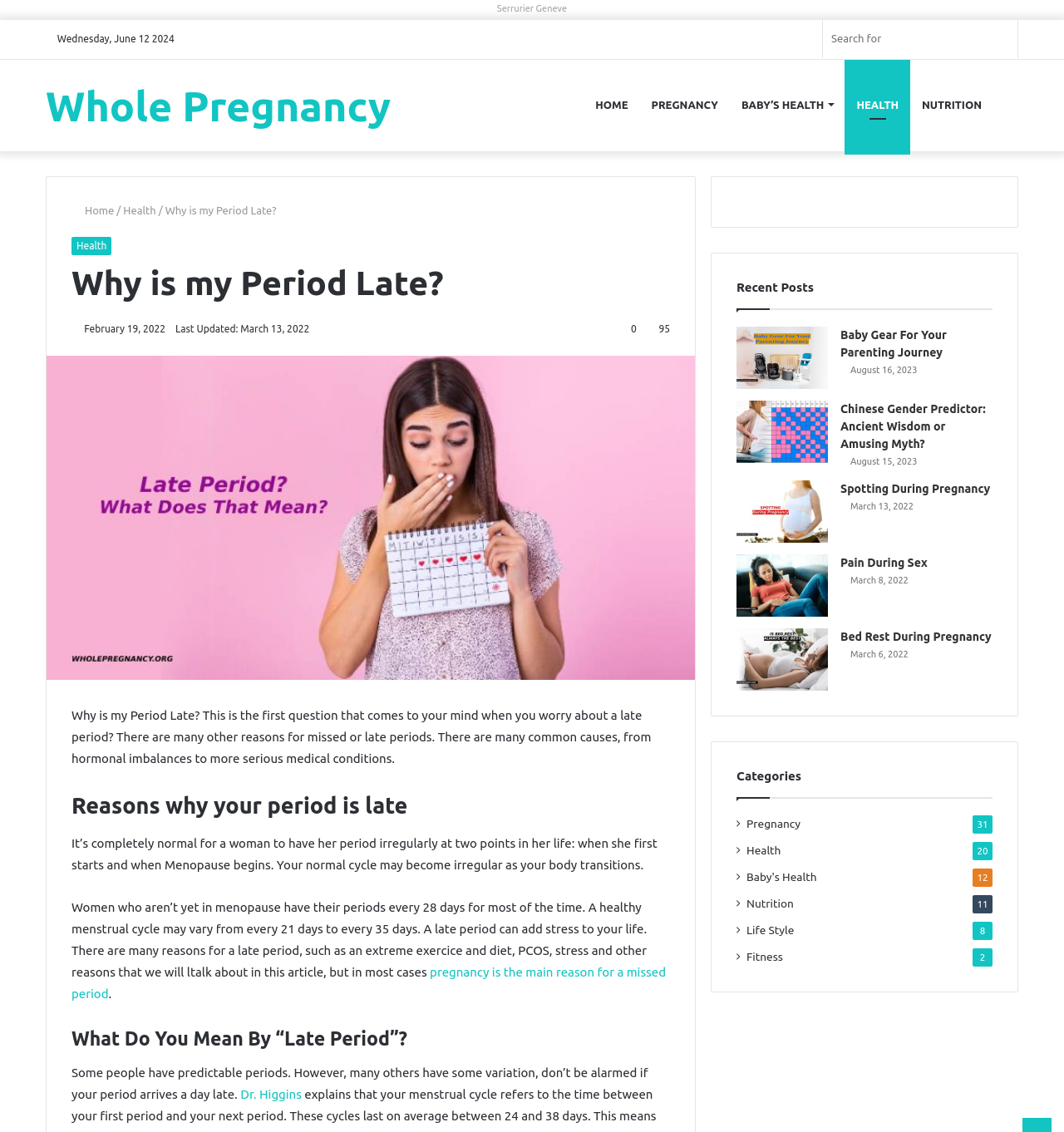Could you highlight the region that needs to be clicked to execute the instruction: "View recent post 'Baby Gear For Your Parenting Journey'"?

[0.692, 0.288, 0.778, 0.343]